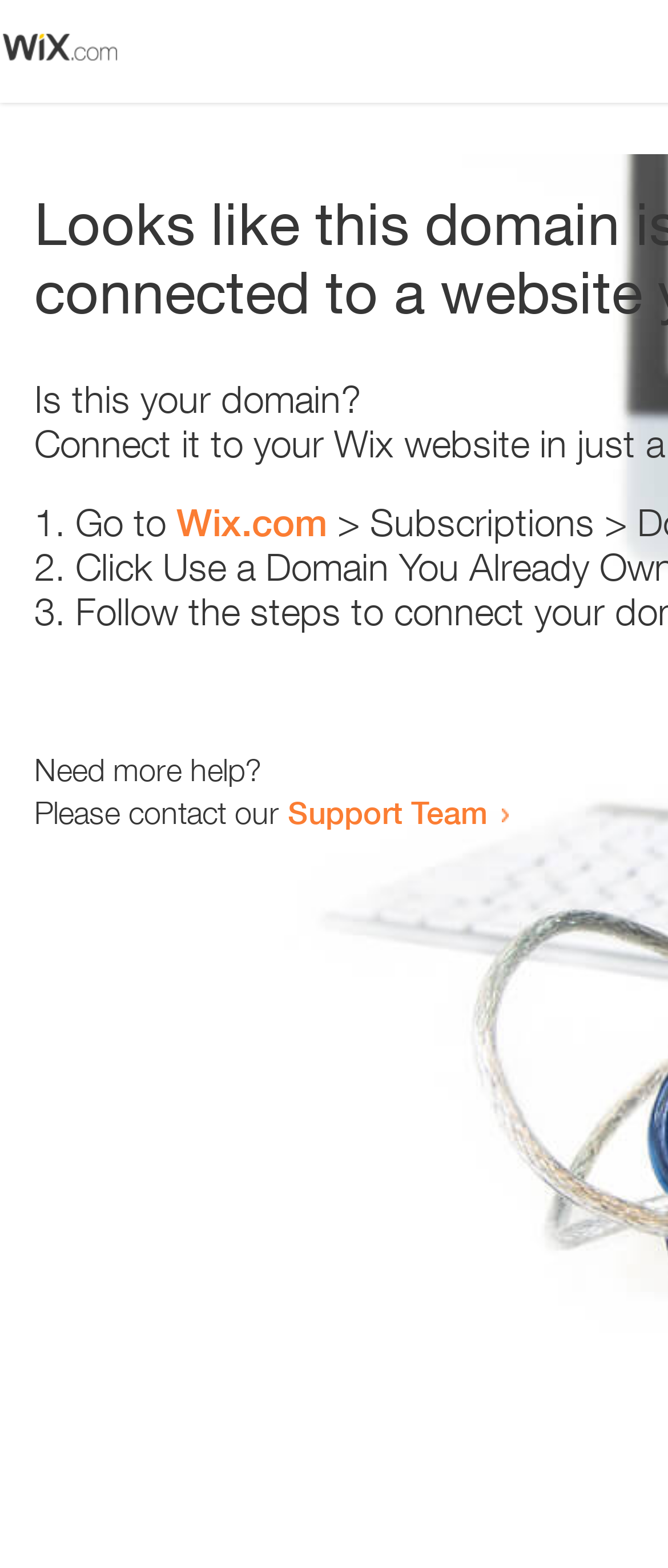What is the support team contact method?
From the details in the image, provide a complete and detailed answer to the question.

The webpage contains a link 'Support Team' which suggests that the support team can be contacted by clicking on this link. This implies that the contact method is through a link.